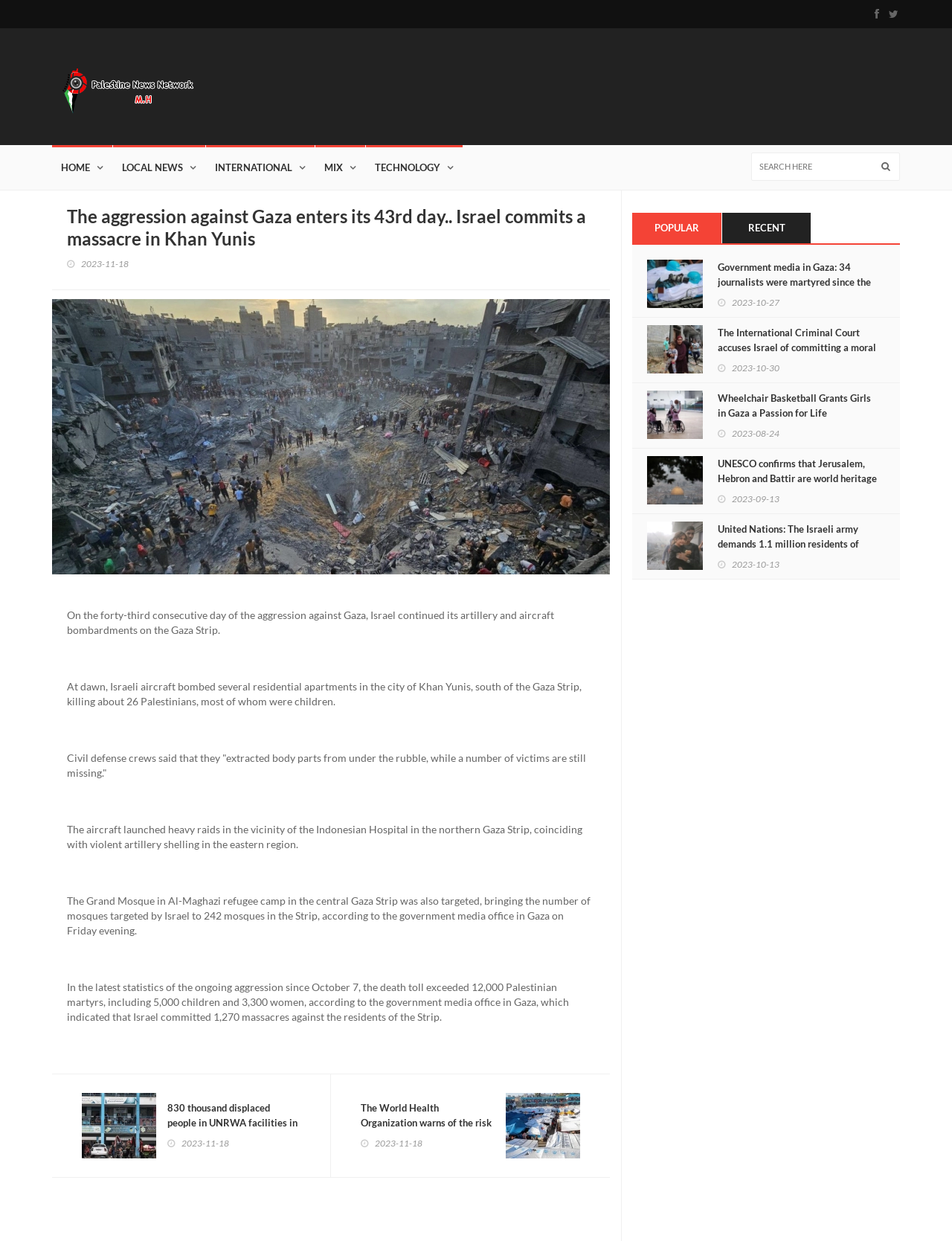Find the UI element described as: "name="search" placeholder="Search here"" and predict its bounding box coordinates. Ensure the coordinates are four float numbers between 0 and 1, [left, top, right, bottom].

[0.789, 0.123, 0.945, 0.146]